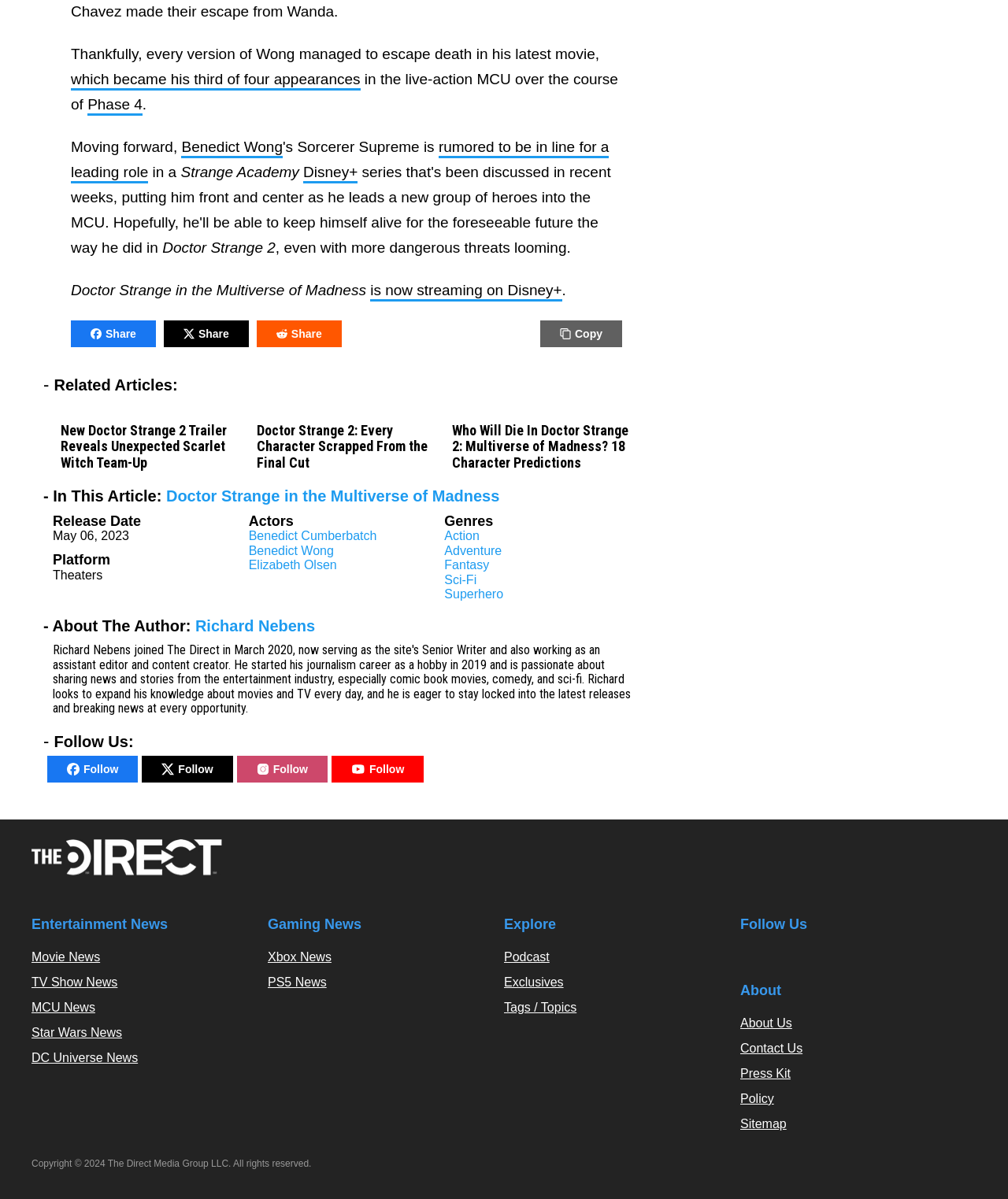Who is the character that avoided death?
Answer the question in a detailed and comprehensive manner.

The answer can be inferred from the heading 'Wong Avoids the Ax in Doctor Strange 2' at coordinates [0.07, 0.726, 0.617, 0.778], which suggests that Wong is the character who managed to avoid death in the movie.